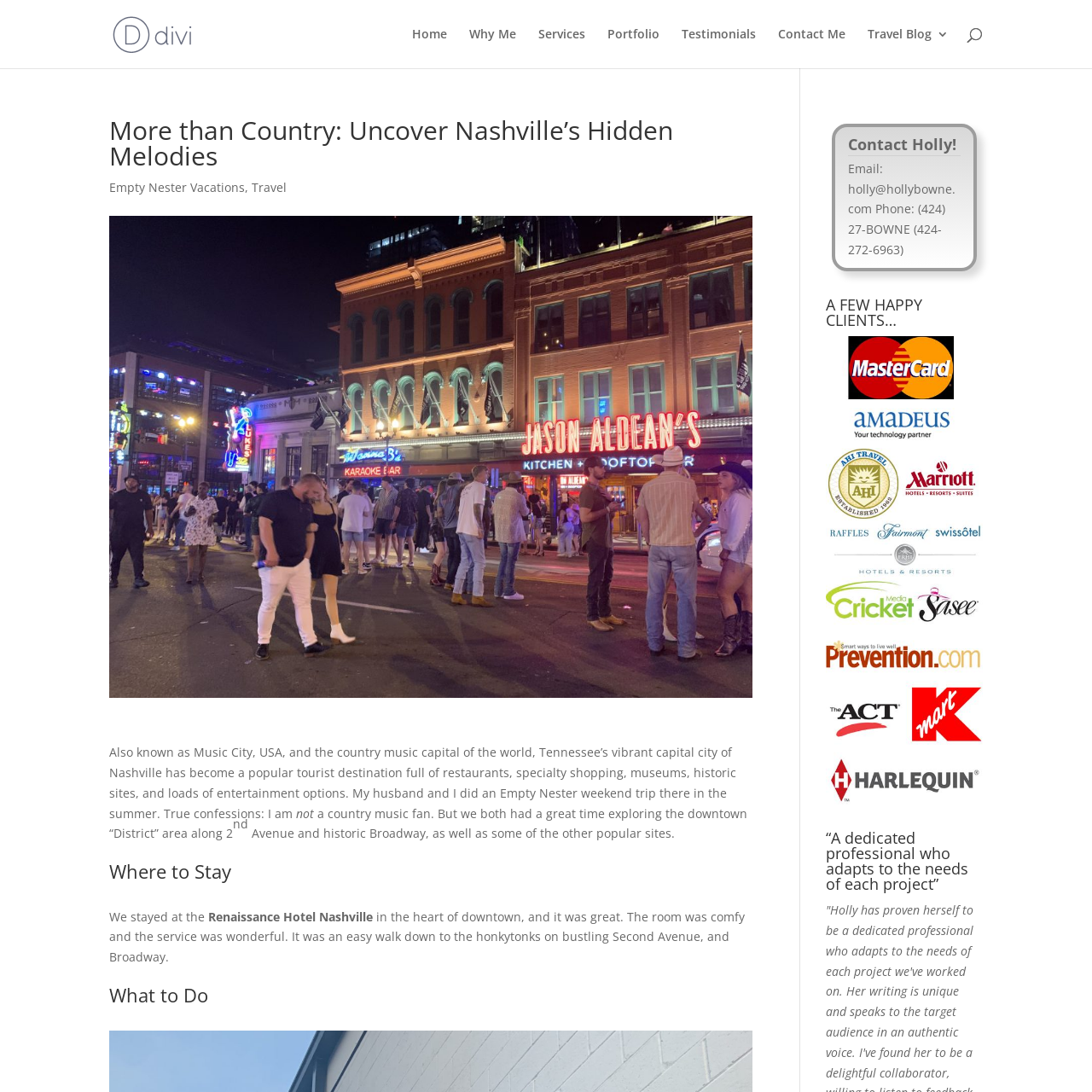Find the bounding box coordinates for the HTML element described in this sentence: "Resources". Provide the coordinates as four float numbers between 0 and 1, in the format [left, top, right, bottom].

None